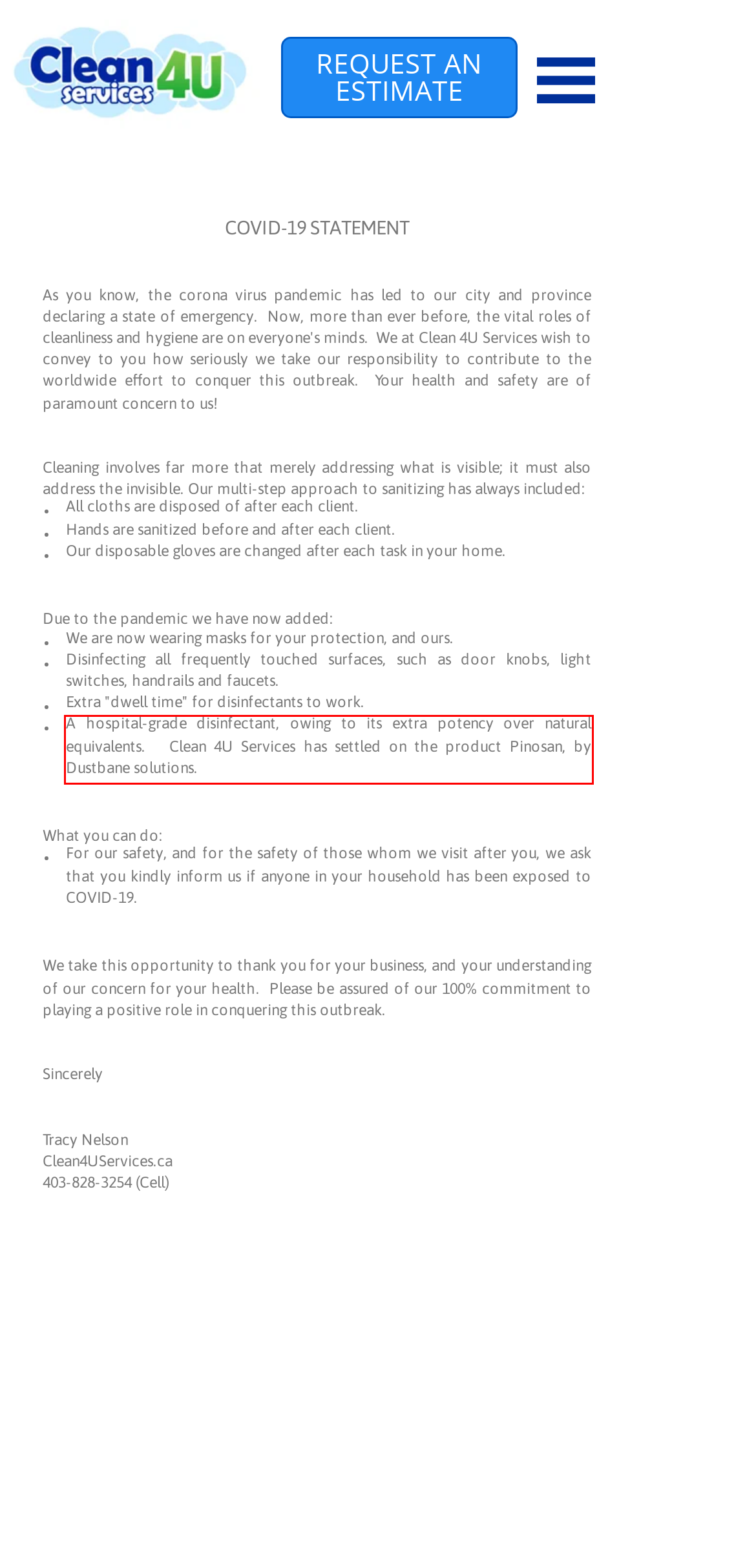Look at the webpage screenshot and recognize the text inside the red bounding box.

A hospital-grade disinfectant, owing to its extra potency over natural equivalents. Clean 4U Services has settled on the product Pinosan, by Dustbane solutions.